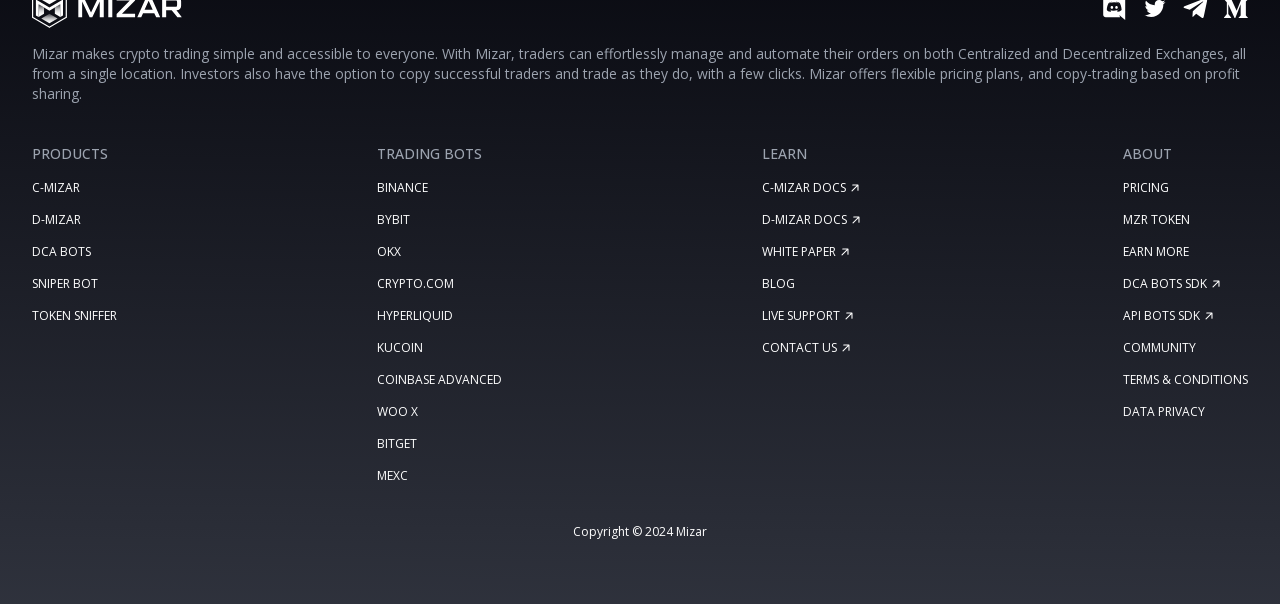Please provide a comprehensive response to the question based on the details in the image: What is the main purpose of Mizar?

Based on the StaticText element with ID 73, Mizar is a platform that makes crypto trading simple and accessible to everyone, allowing traders to manage and automate their orders on both Centralized and Decentralized Exchanges from a single location.